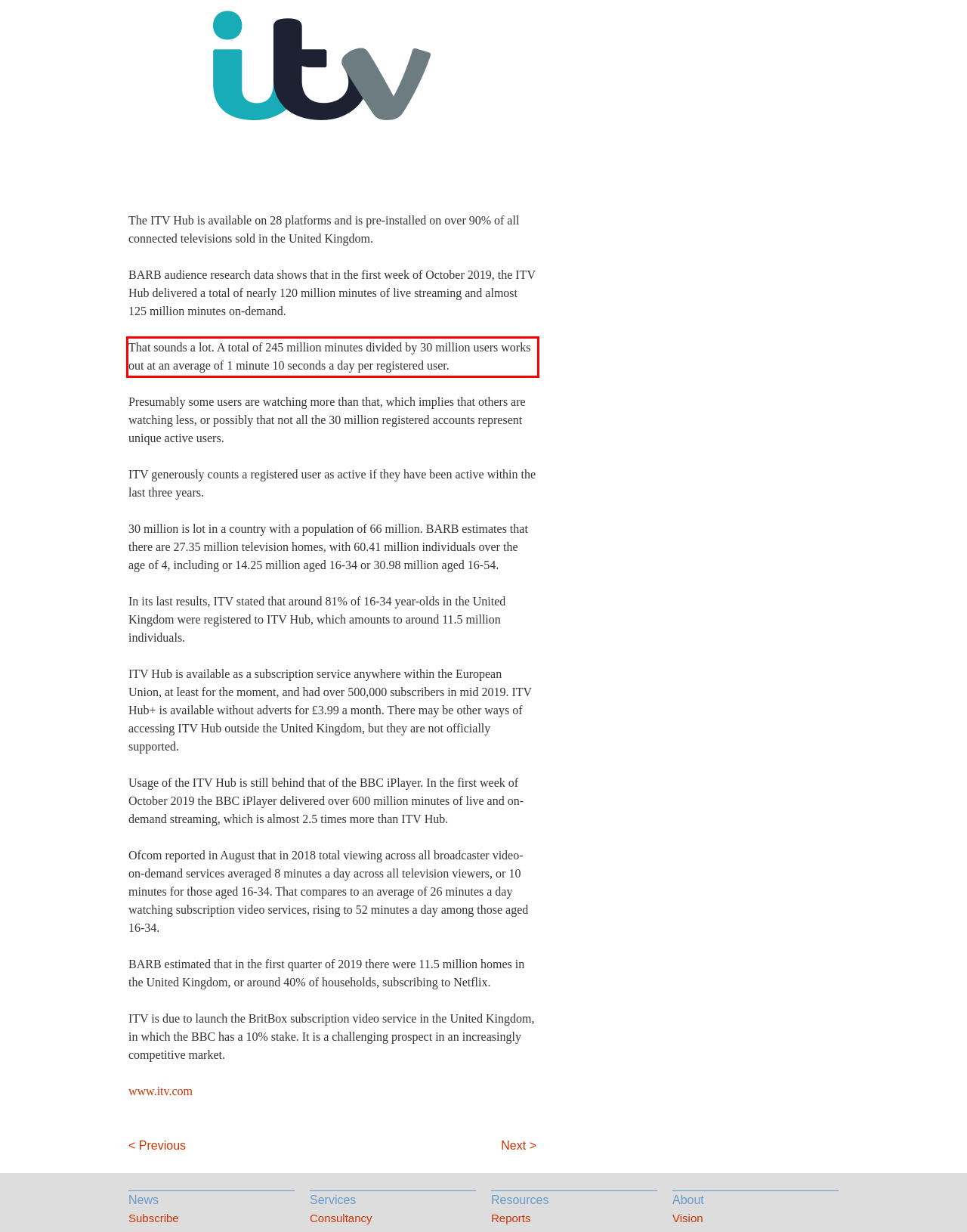Review the webpage screenshot provided, and perform OCR to extract the text from the red bounding box.

That sounds a lot. A total of 245 million minutes divided by 30 million users works out at an average of 1 minute 10 seconds a day per registered user.